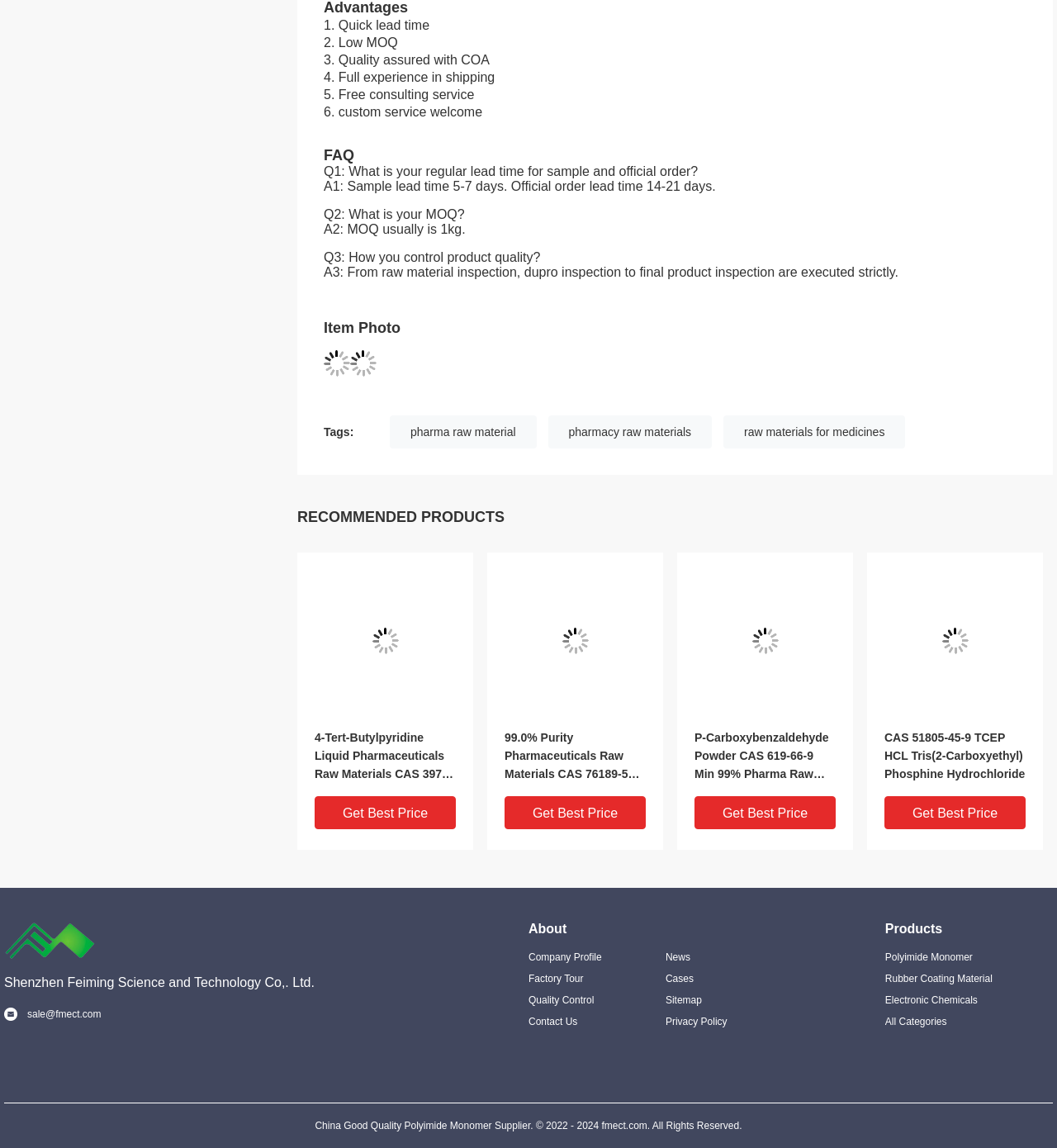Find and specify the bounding box coordinates that correspond to the clickable region for the instruction: "browse the 'pharma raw material' category".

[0.369, 0.362, 0.508, 0.391]